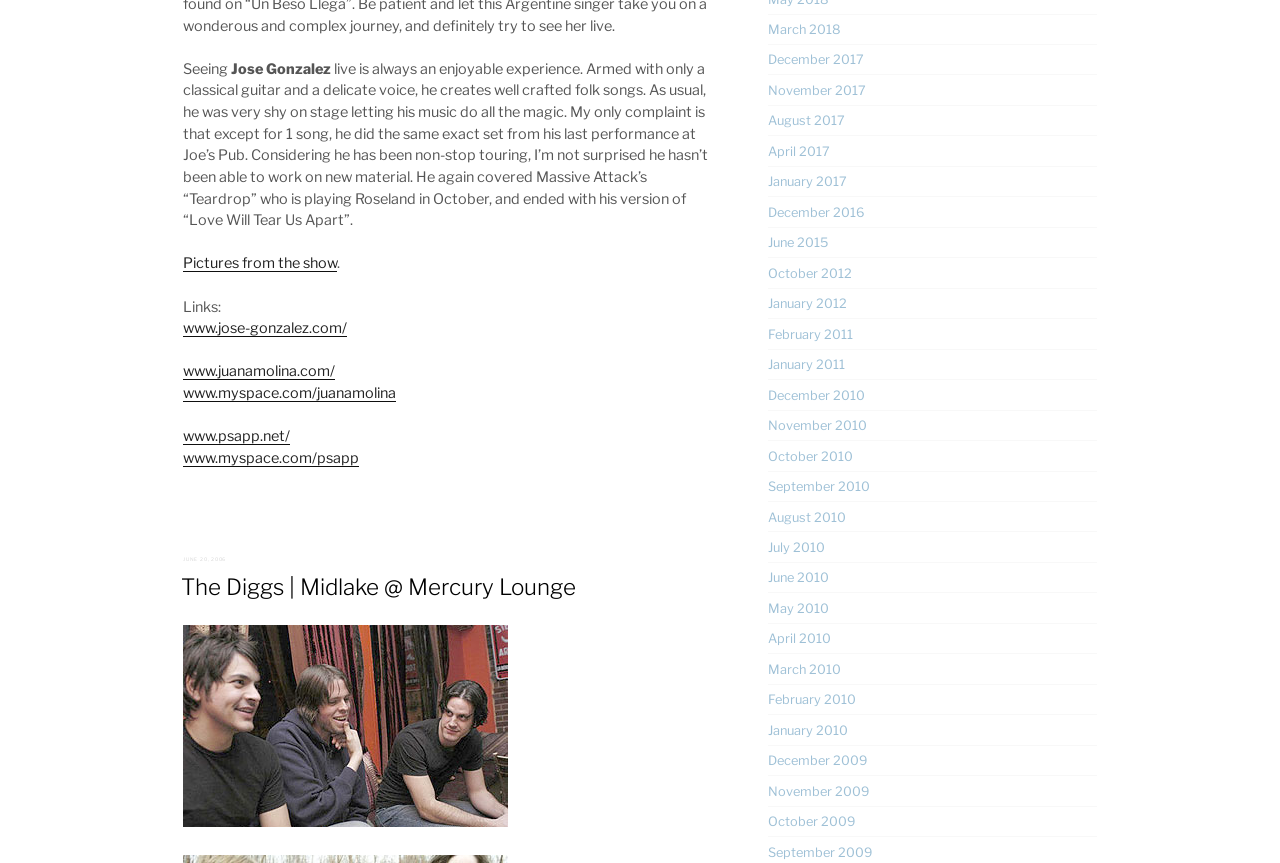Identify the bounding box coordinates for the UI element described by the following text: "Pictures from the show". Provide the coordinates as four float numbers between 0 and 1, in the format [left, top, right, bottom].

[0.143, 0.295, 0.263, 0.316]